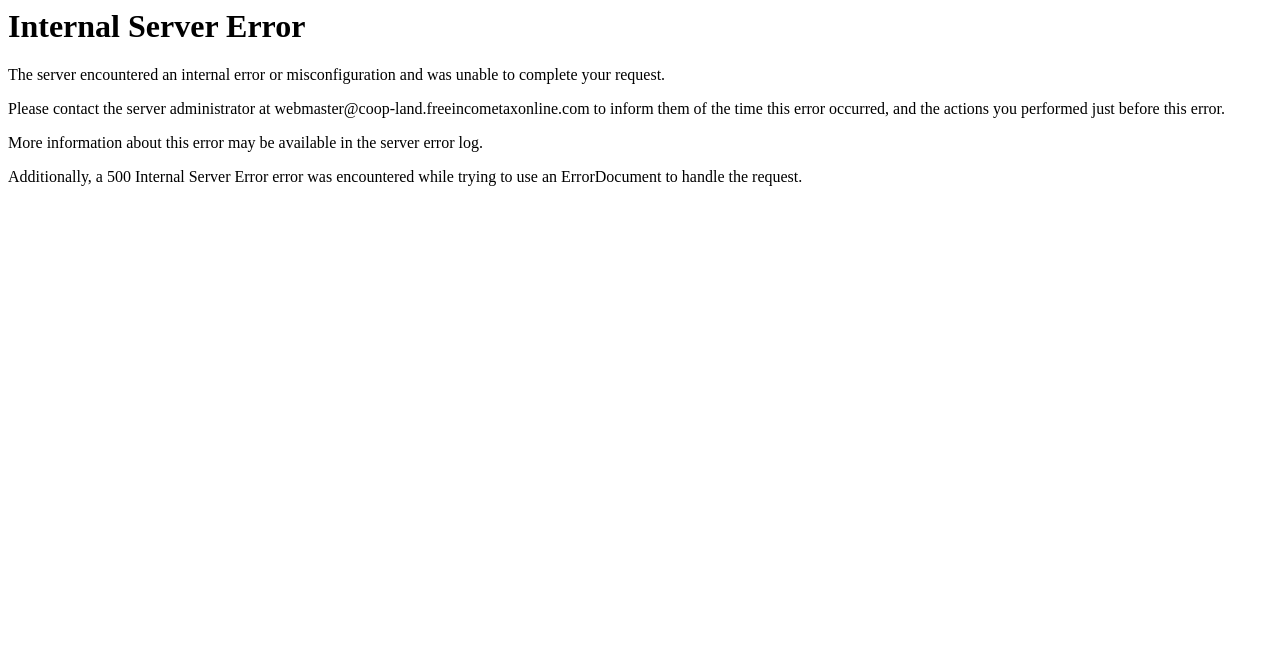Find the headline of the webpage and generate its text content.

Internal Server Error